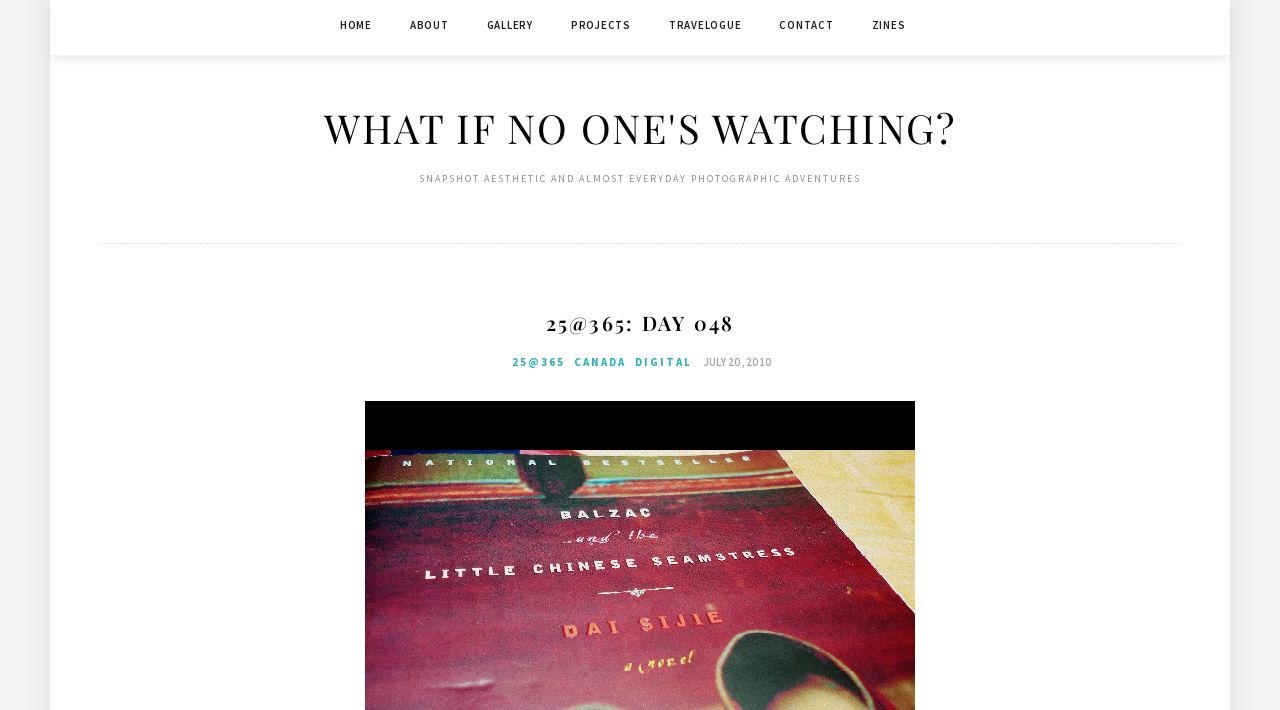Determine the bounding box coordinates for the region that must be clicked to execute the following instruction: "contact the author".

[0.609, 0.0, 0.651, 0.07]